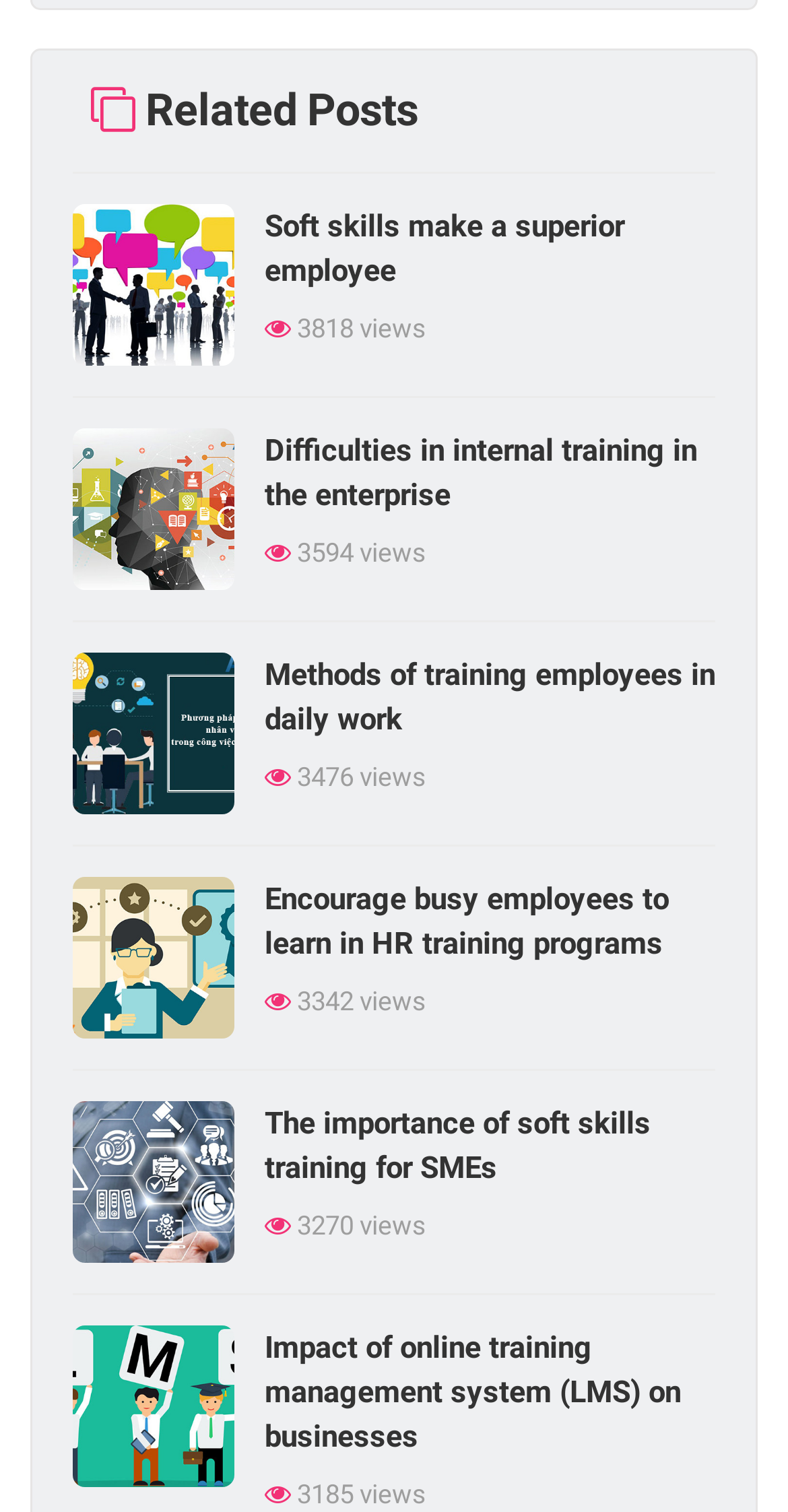Specify the bounding box coordinates of the region I need to click to perform the following instruction: "Learn about Corporate integration training". The coordinates must be four float numbers in the range of 0 to 1, i.e., [left, top, right, bottom].

[0.336, 0.452, 0.908, 0.482]